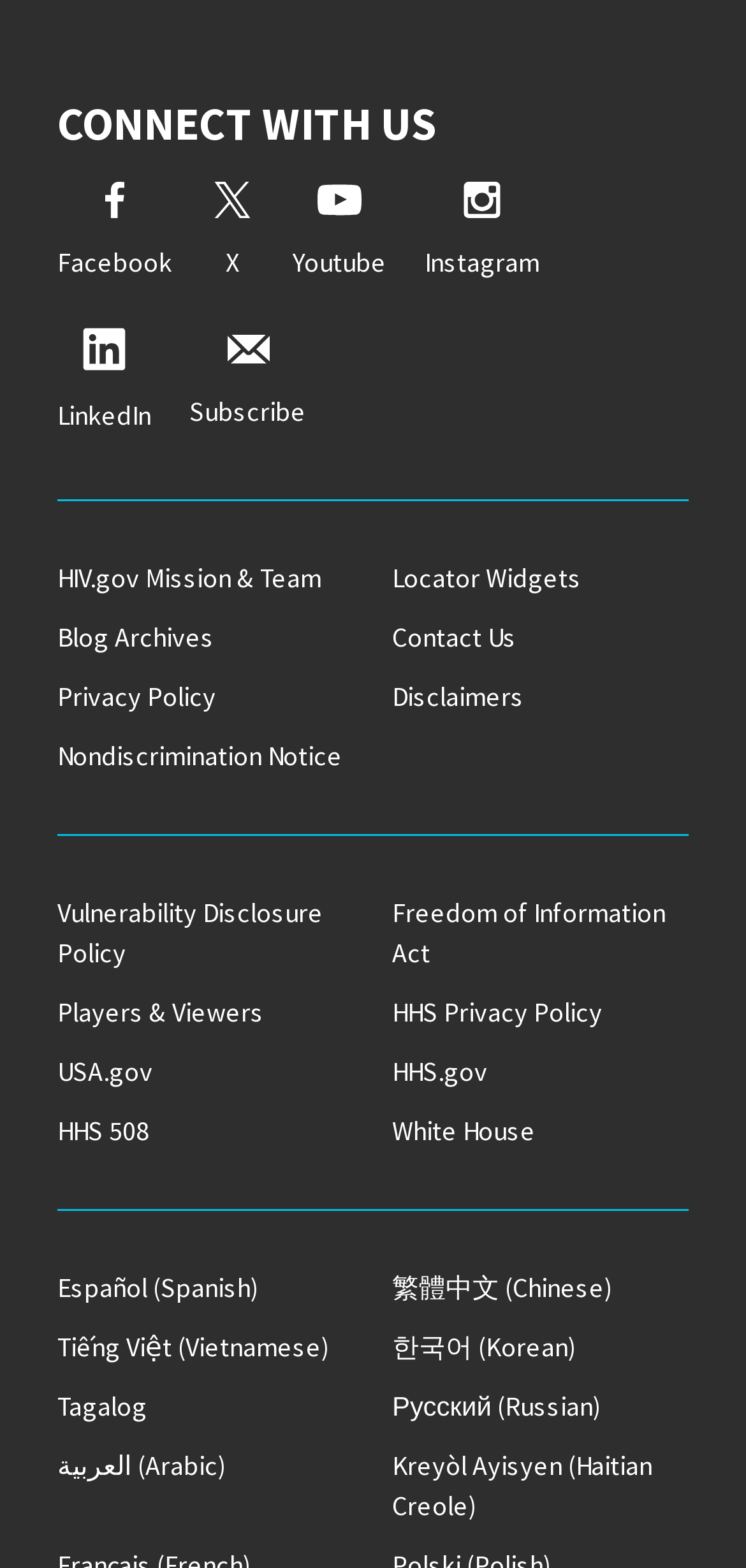Identify the bounding box for the element characterized by the following description: "HHS Privacy Policy".

[0.526, 0.633, 0.923, 0.659]